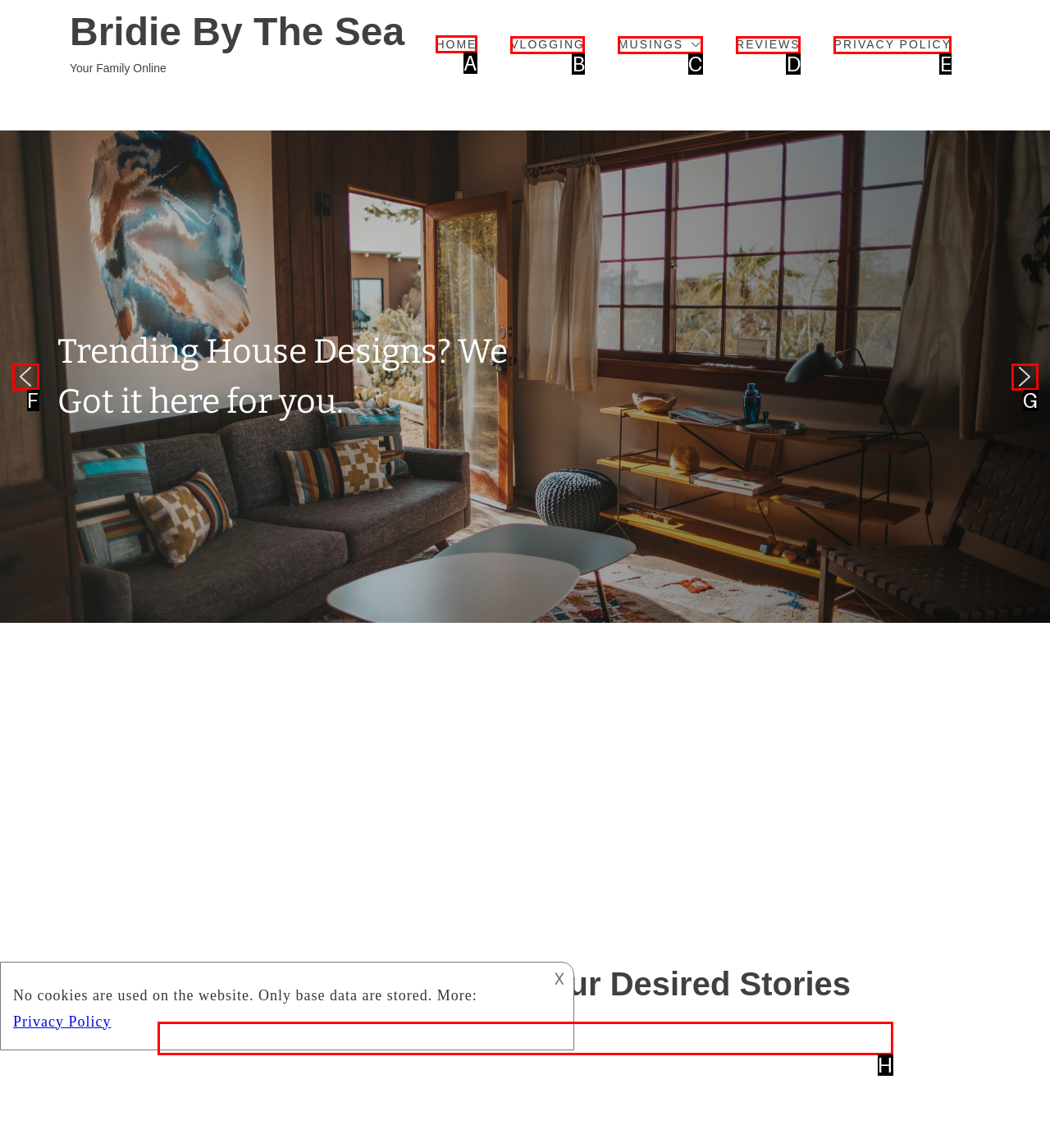Identify the appropriate lettered option to execute the following task: click on the HOME link
Respond with the letter of the selected choice.

A